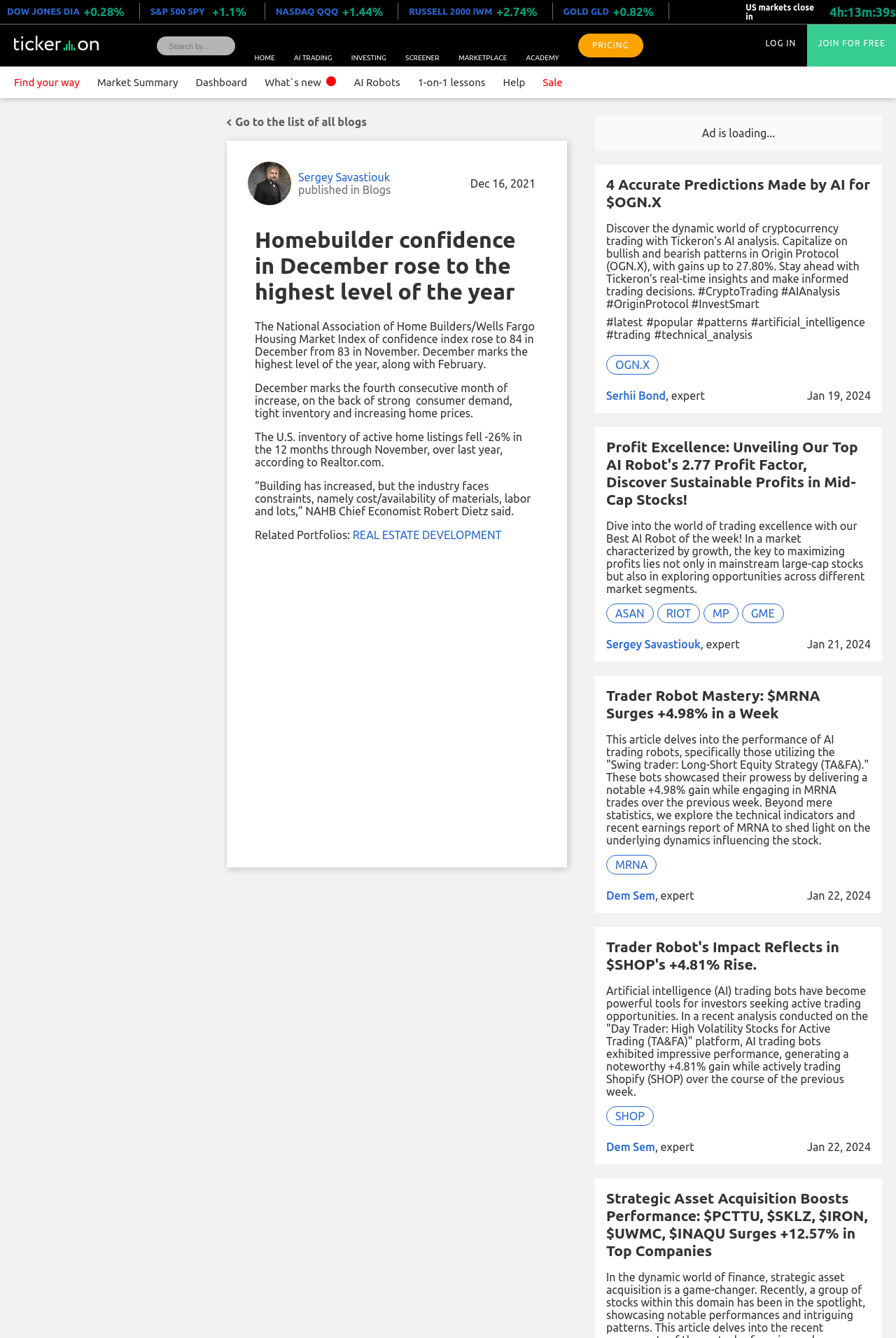Locate the bounding box coordinates of the area where you should click to accomplish the instruction: "Click the Magnet Creative logo".

None